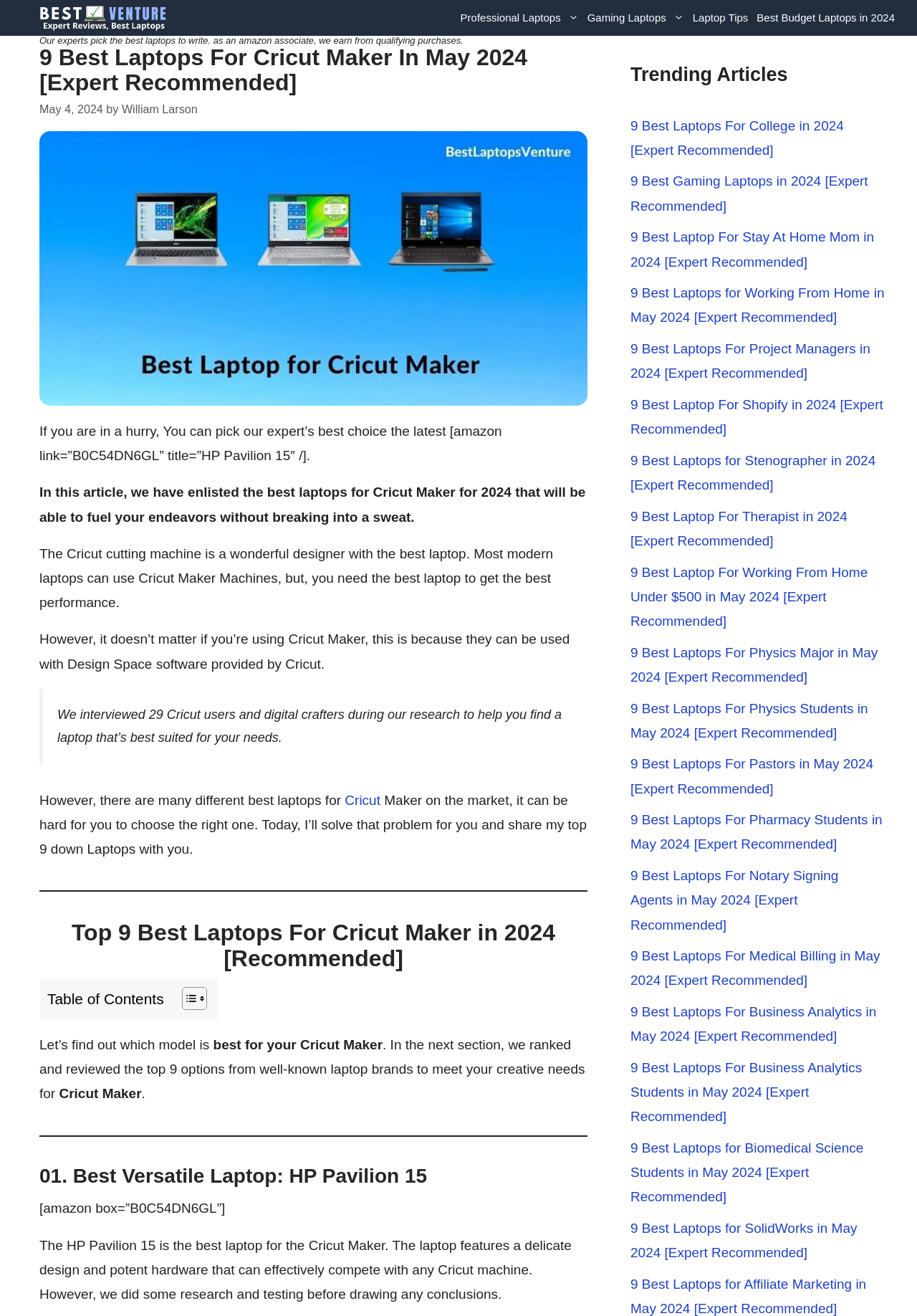Locate the bounding box coordinates of the segment that needs to be clicked to meet this instruction: "Read the article about '9 Best Laptops For College in 2024 [Expert Recommended}'".

[0.688, 0.09, 0.92, 0.12]